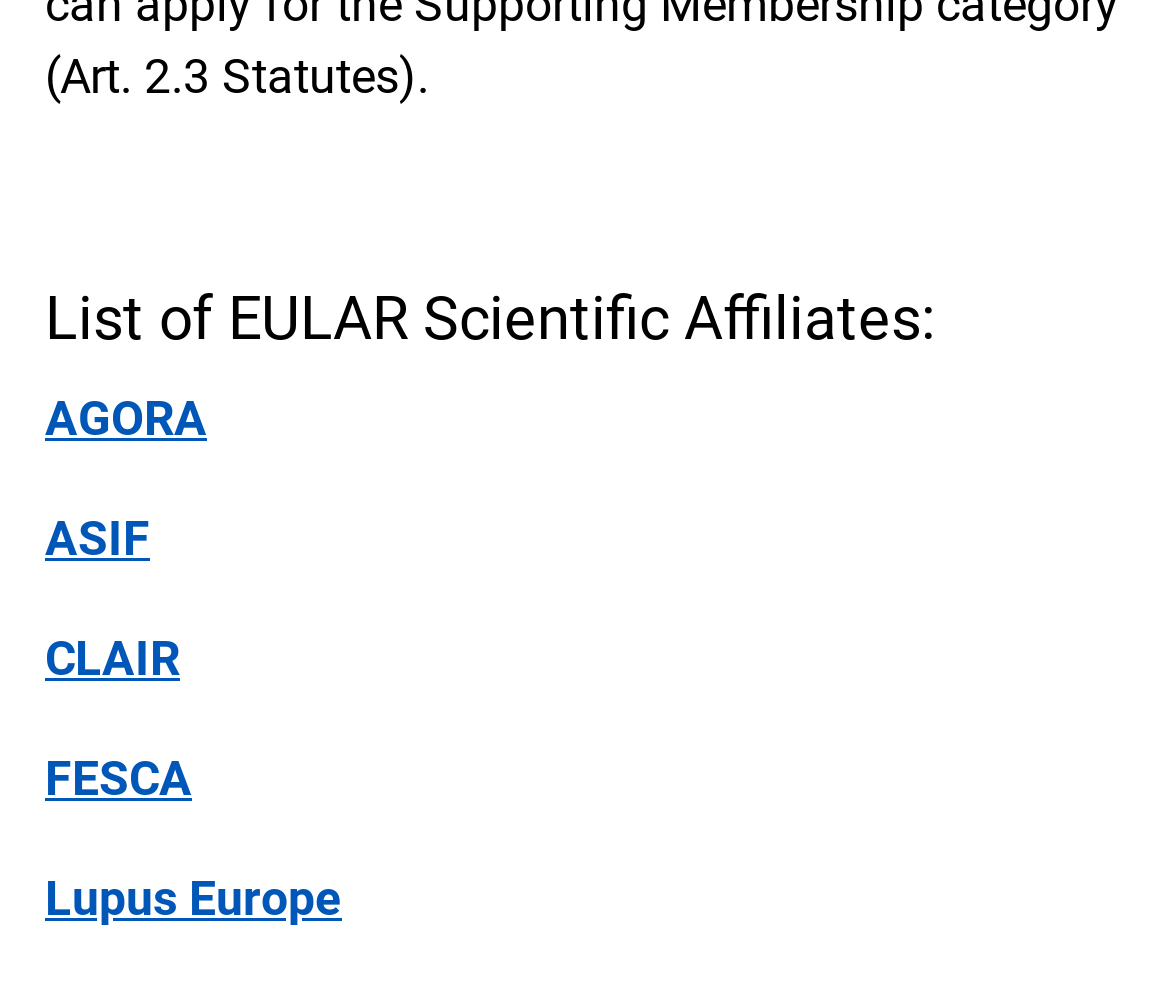Using the format (top-left x, top-left y, bottom-right x, bottom-right y), and given the element description, identify the bounding box coordinates within the screenshot: Lupus Europe

[0.038, 0.873, 0.292, 0.93]